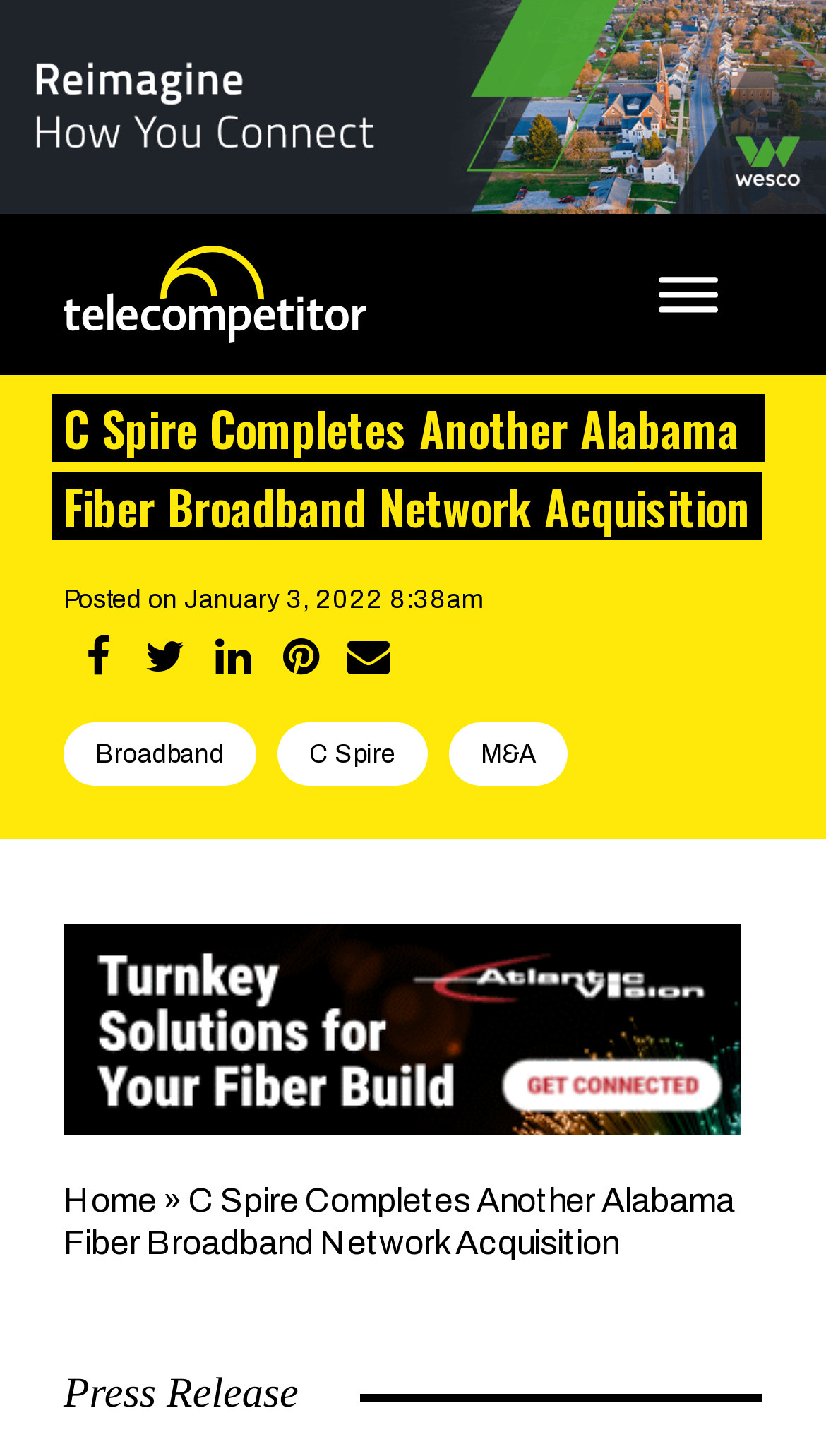Determine the bounding box for the UI element described here: "title="Spread the word on Twitter"".

[0.159, 0.428, 0.241, 0.474]